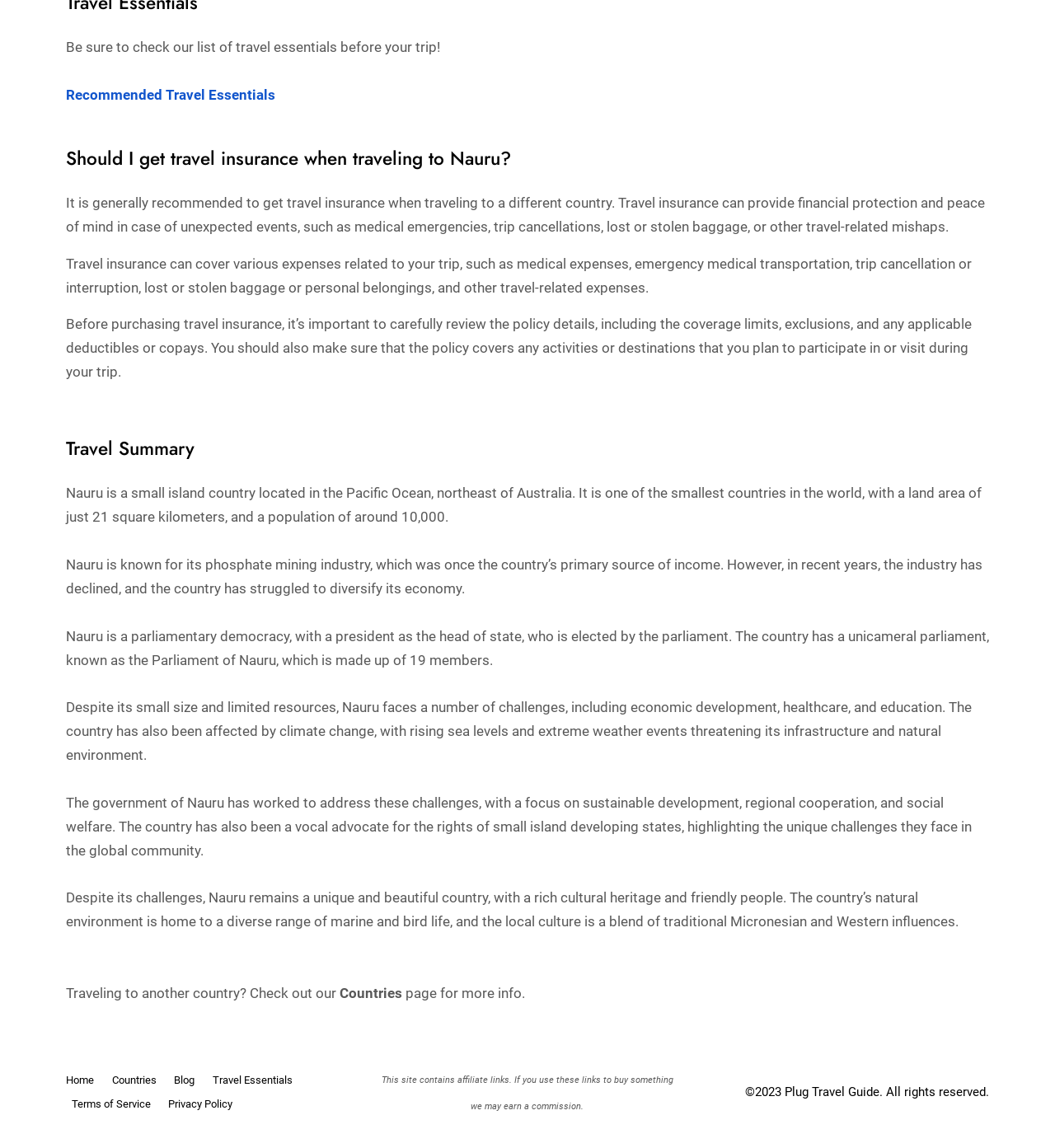Determine the bounding box coordinates of the region that needs to be clicked to achieve the task: "Check 'Terms of Service'".

[0.062, 0.952, 0.154, 0.972]